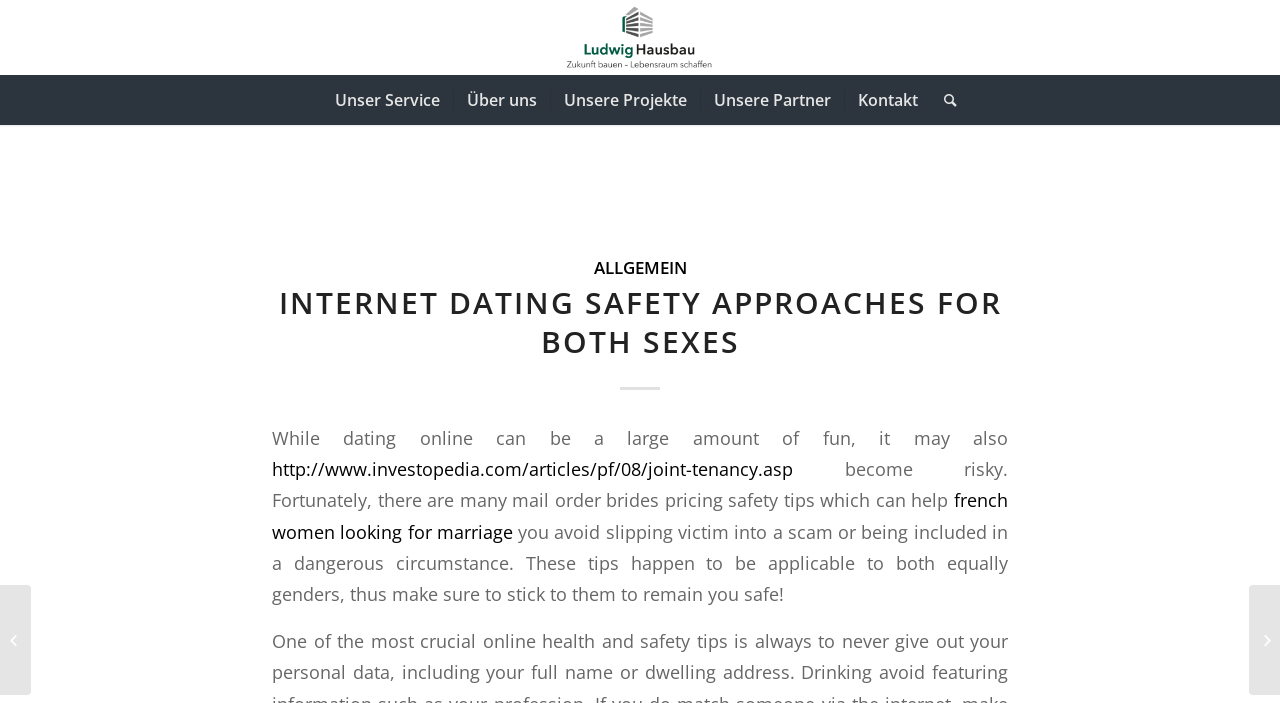What is the purpose of the link 'french women looking for marriage'? Look at the image and give a one-word or short phrase answer.

To provide additional information